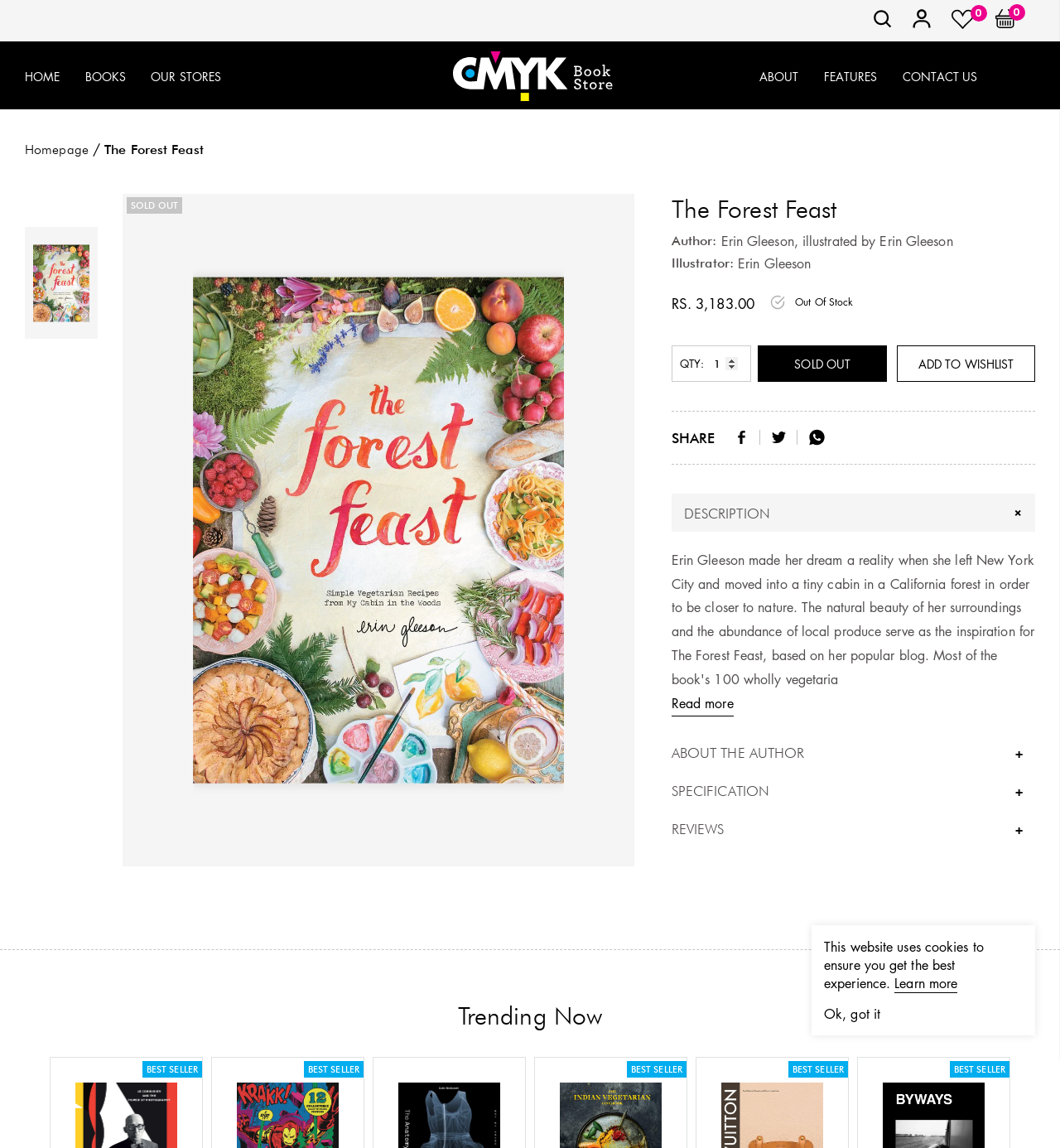Highlight the bounding box of the UI element that corresponds to this description: "value="Sign Up"".

None